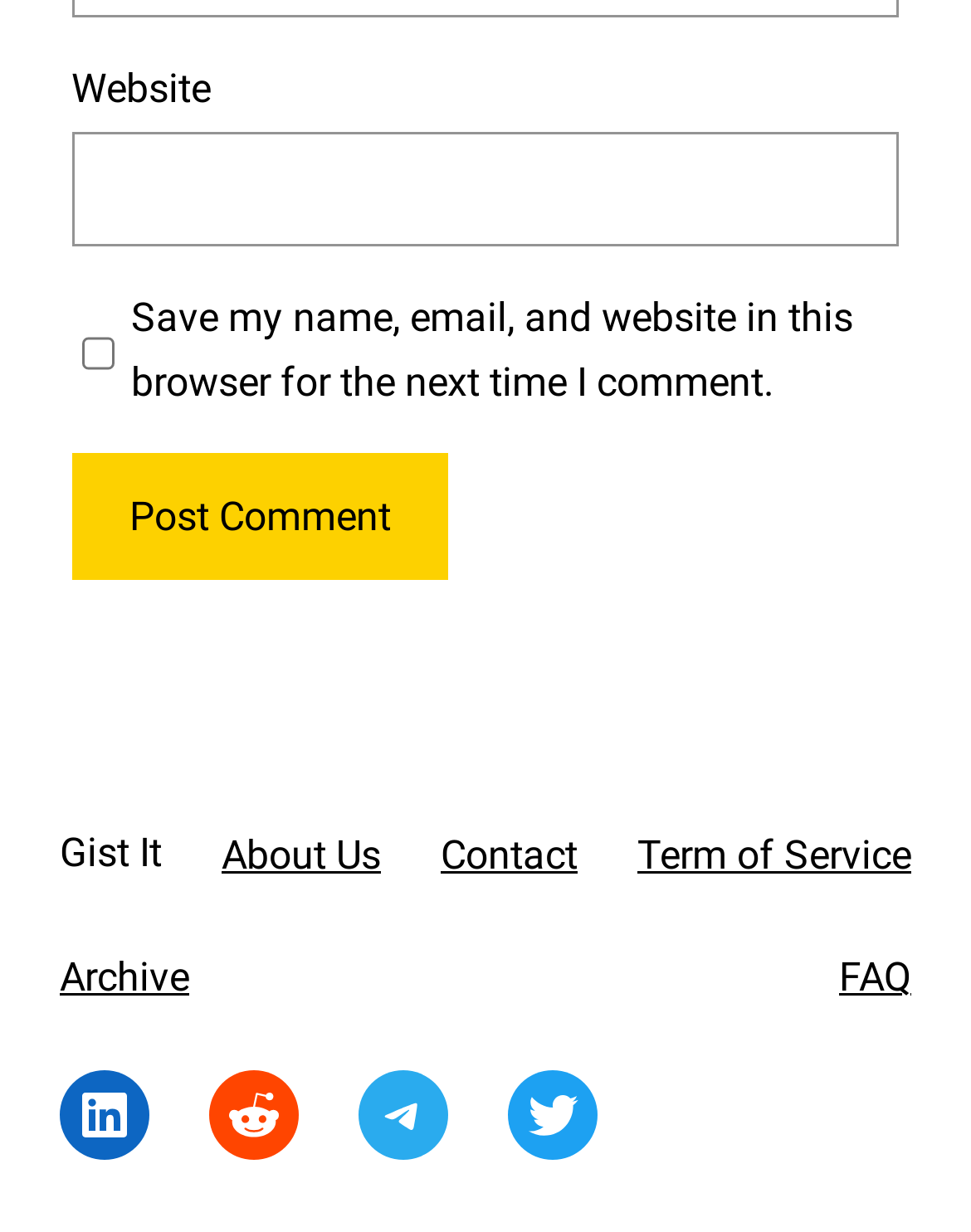What is the button at the top of the page for?
Give a detailed explanation using the information visible in the image.

The button is labeled 'Post Comment' and is located near a textbox and a checkbox, suggesting that it is used to submit a comment on the webpage.